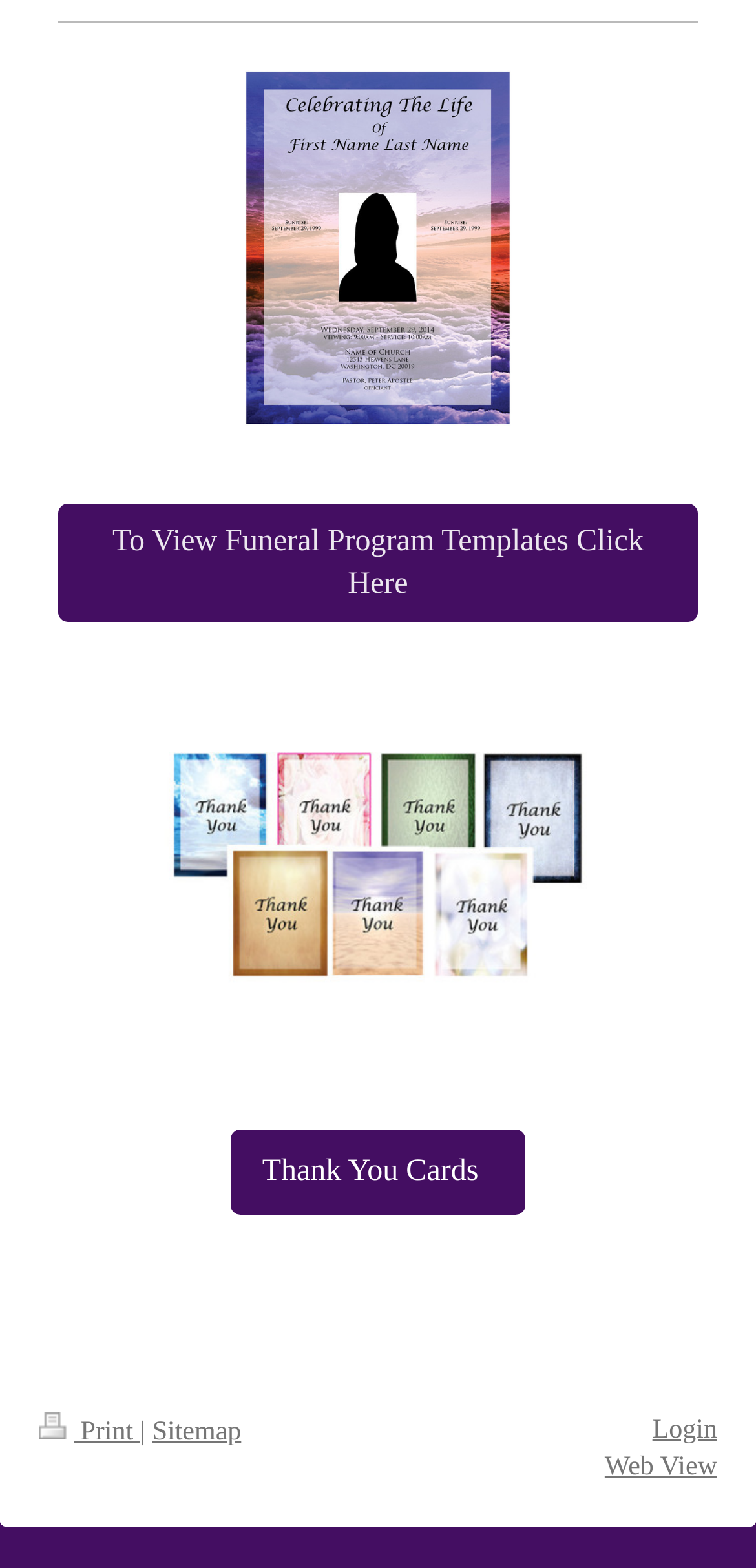What is the purpose of the link 'To View Funeral Program Templates Click Here'?
Using the image, provide a detailed and thorough answer to the question.

The link 'To View Funeral Program Templates Click Here' is likely a call-to-action button that allows users to access funeral program templates, which suggests that the website provides resources or services related to funeral planning or memorialization.